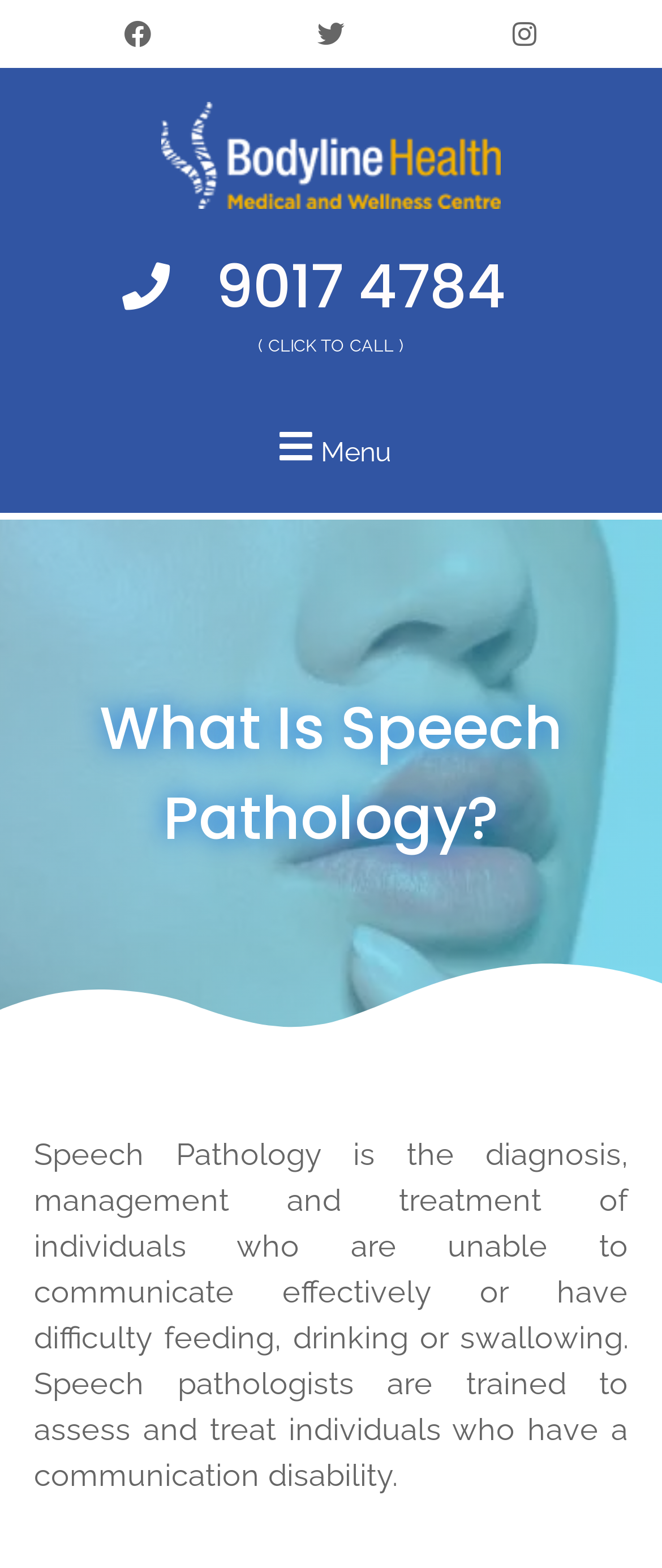Refer to the element description 9017 4784 and identify the corresponding bounding box in the screenshot. Format the coordinates as (top-left x, top-left y, bottom-right x, bottom-right y) with values in the range of 0 to 1.

[0.0, 0.155, 0.949, 0.212]